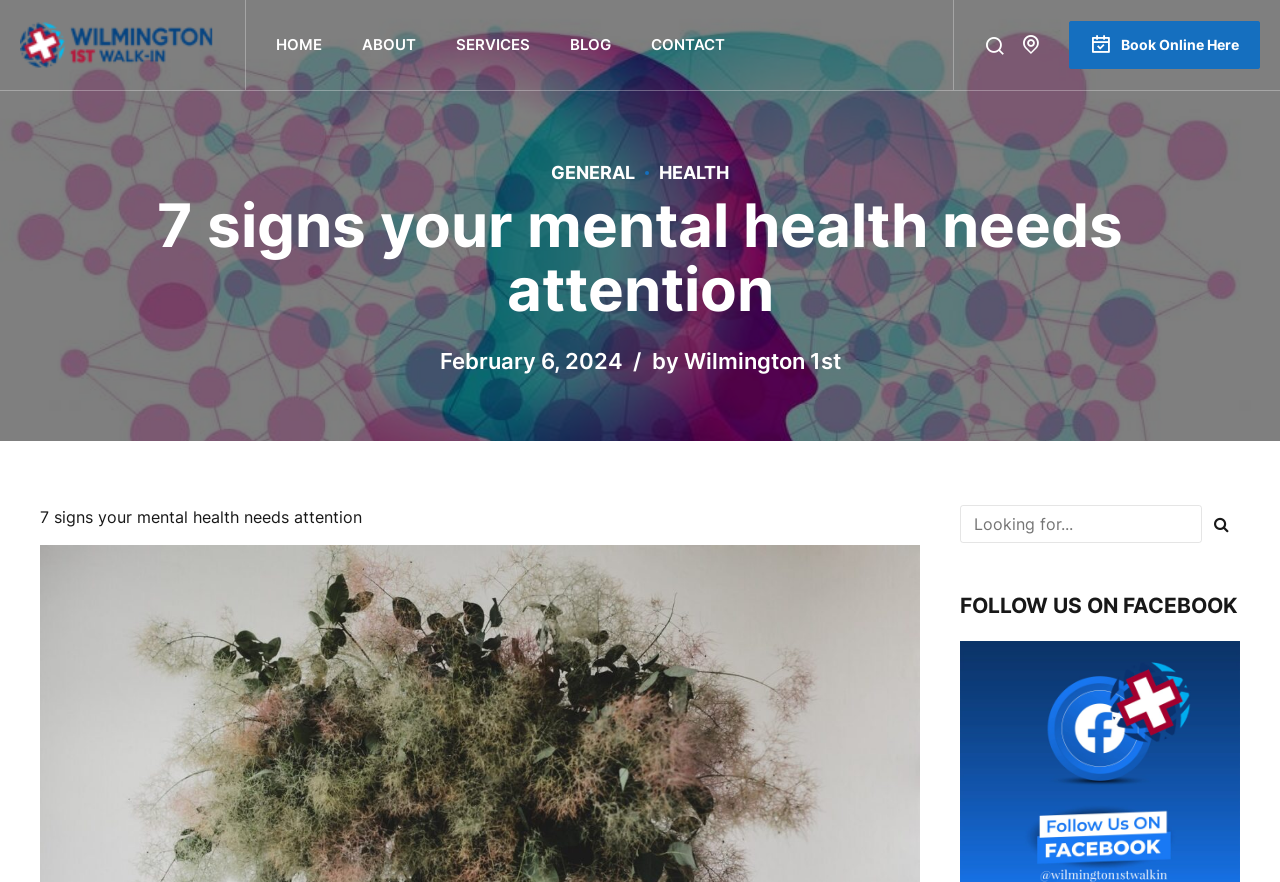Find the bounding box coordinates of the area to click in order to follow the instruction: "Follow us on Facebook".

[0.75, 0.67, 0.969, 0.703]